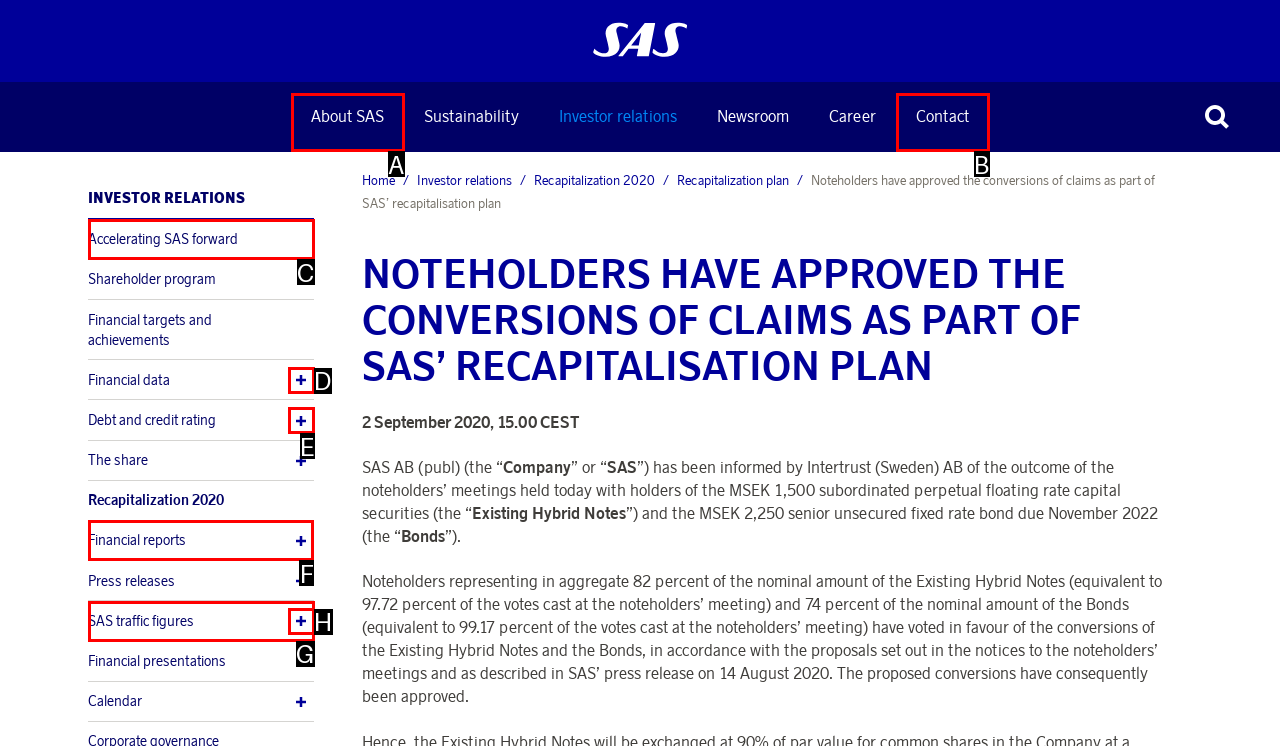Which option should I select to accomplish the task: View 'Financial reports'? Respond with the corresponding letter from the given choices.

F